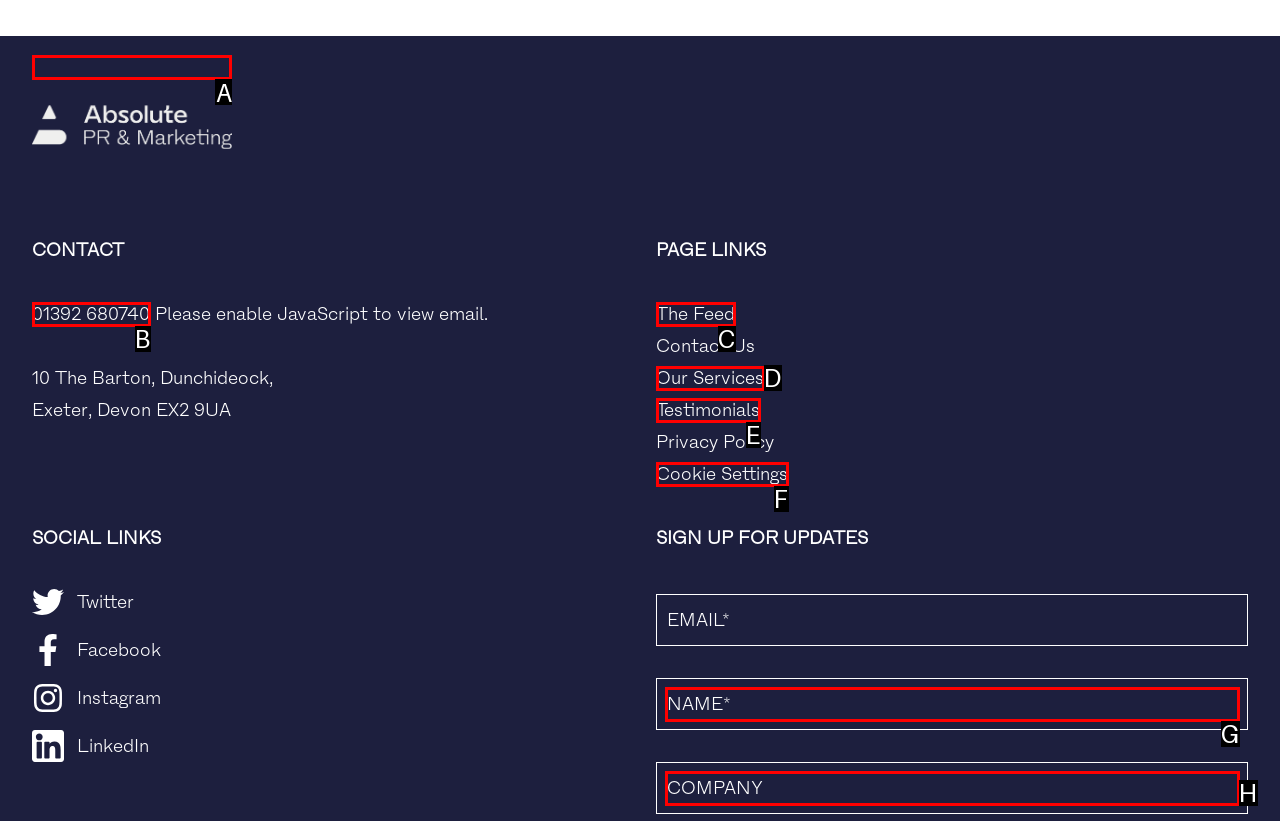Indicate which lettered UI element to click to fulfill the following task: click home
Provide the letter of the correct option.

A